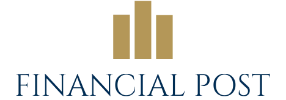How many stylized bars are in the logo?
Answer briefly with a single word or phrase based on the image.

Three